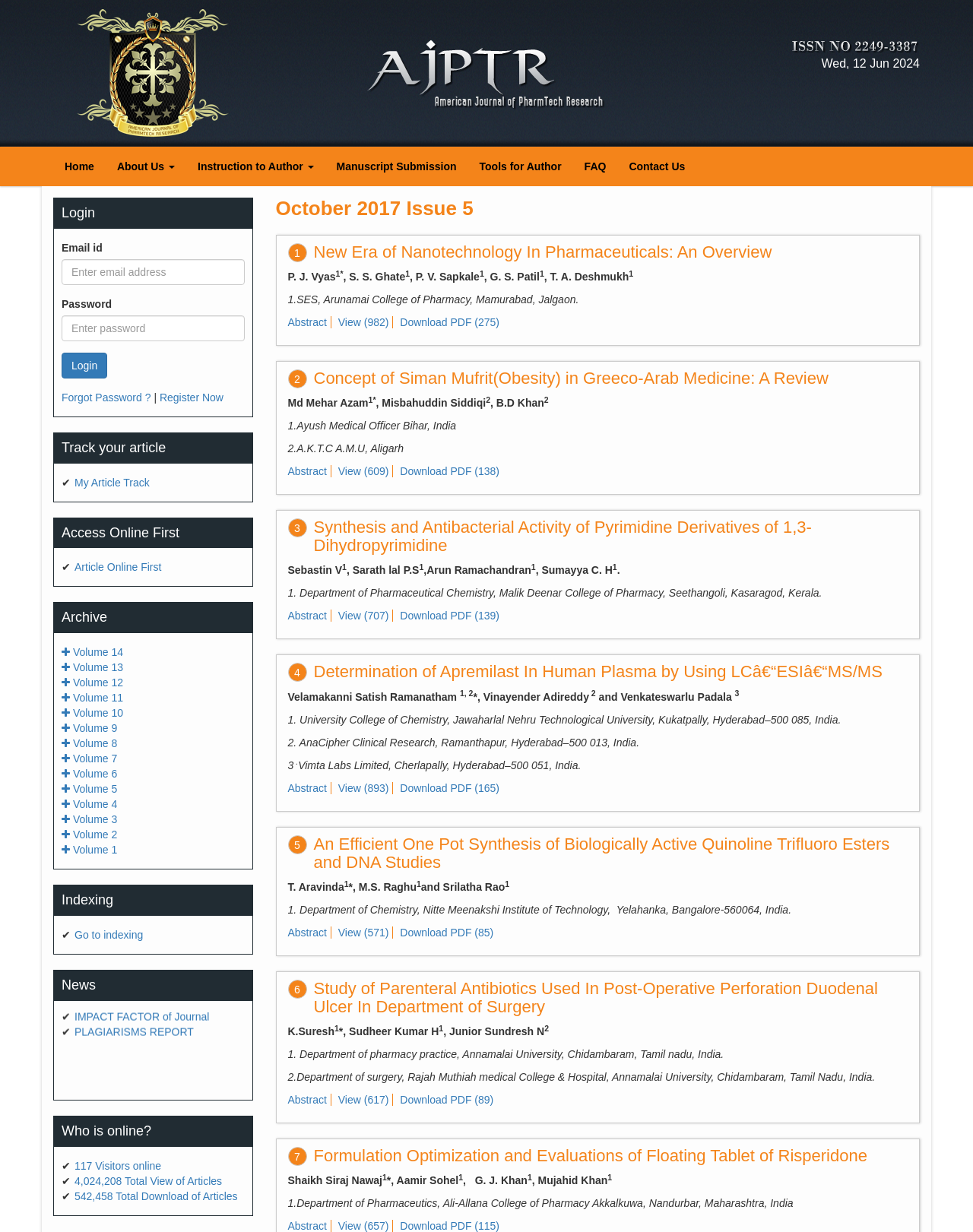What is the purpose of the 'Login' button?
Use the image to answer the question with a single word or phrase.

To log in to the website